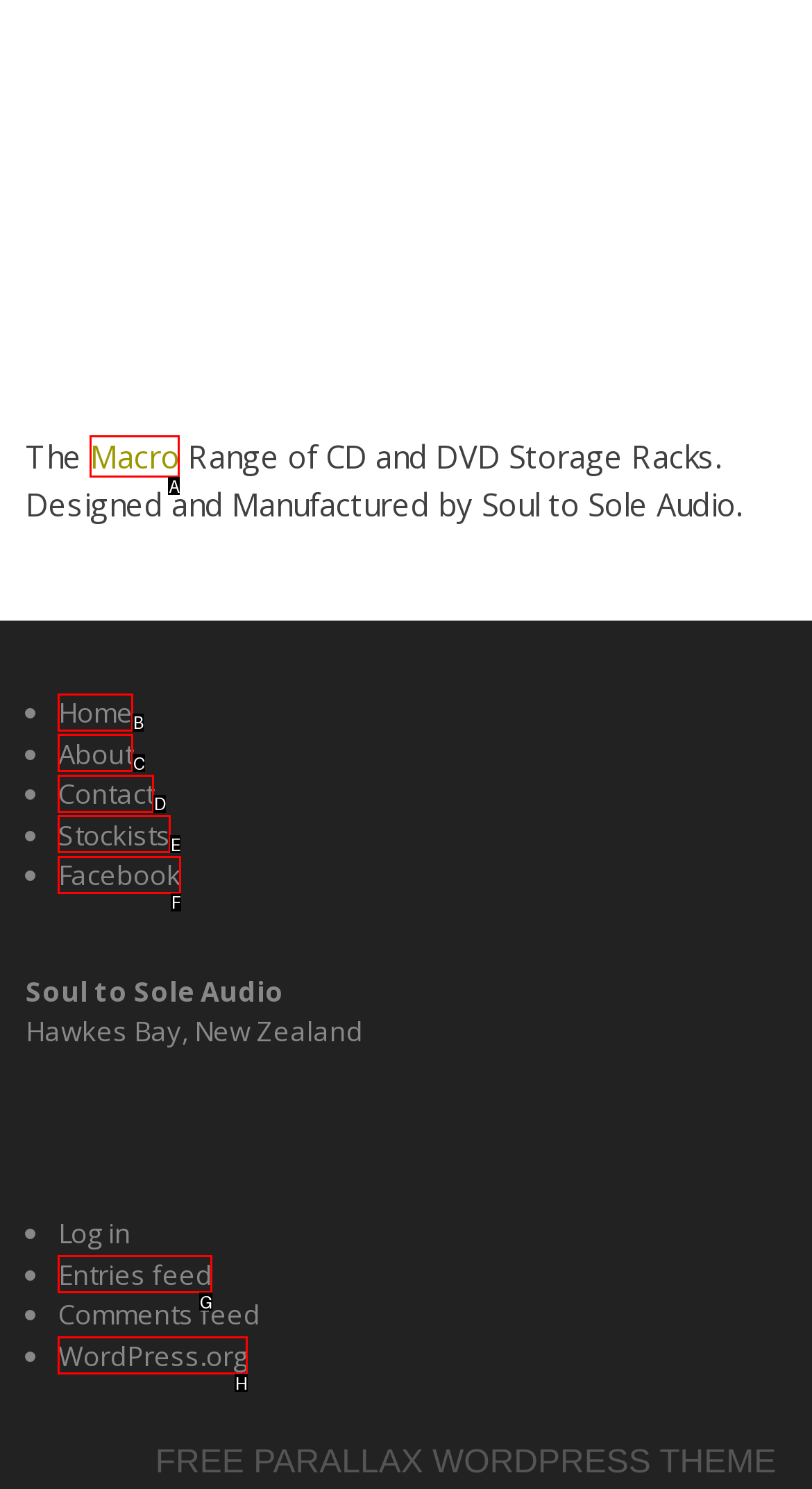Match the description: Contact to the appropriate HTML element. Respond with the letter of your selected option.

D